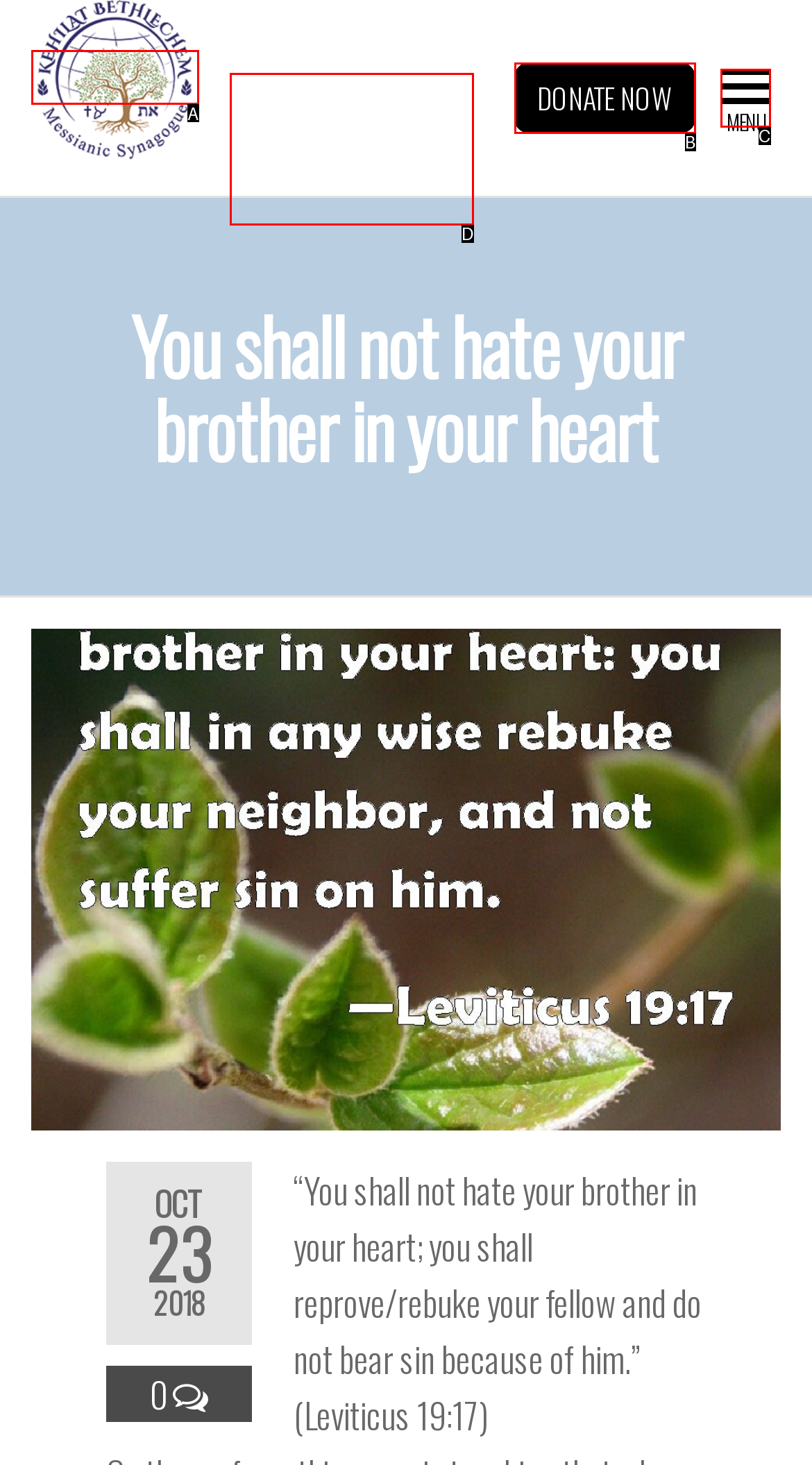Based on the description: alt="Kehilat Bethlechem", select the HTML element that fits best. Provide the letter of the matching option.

A